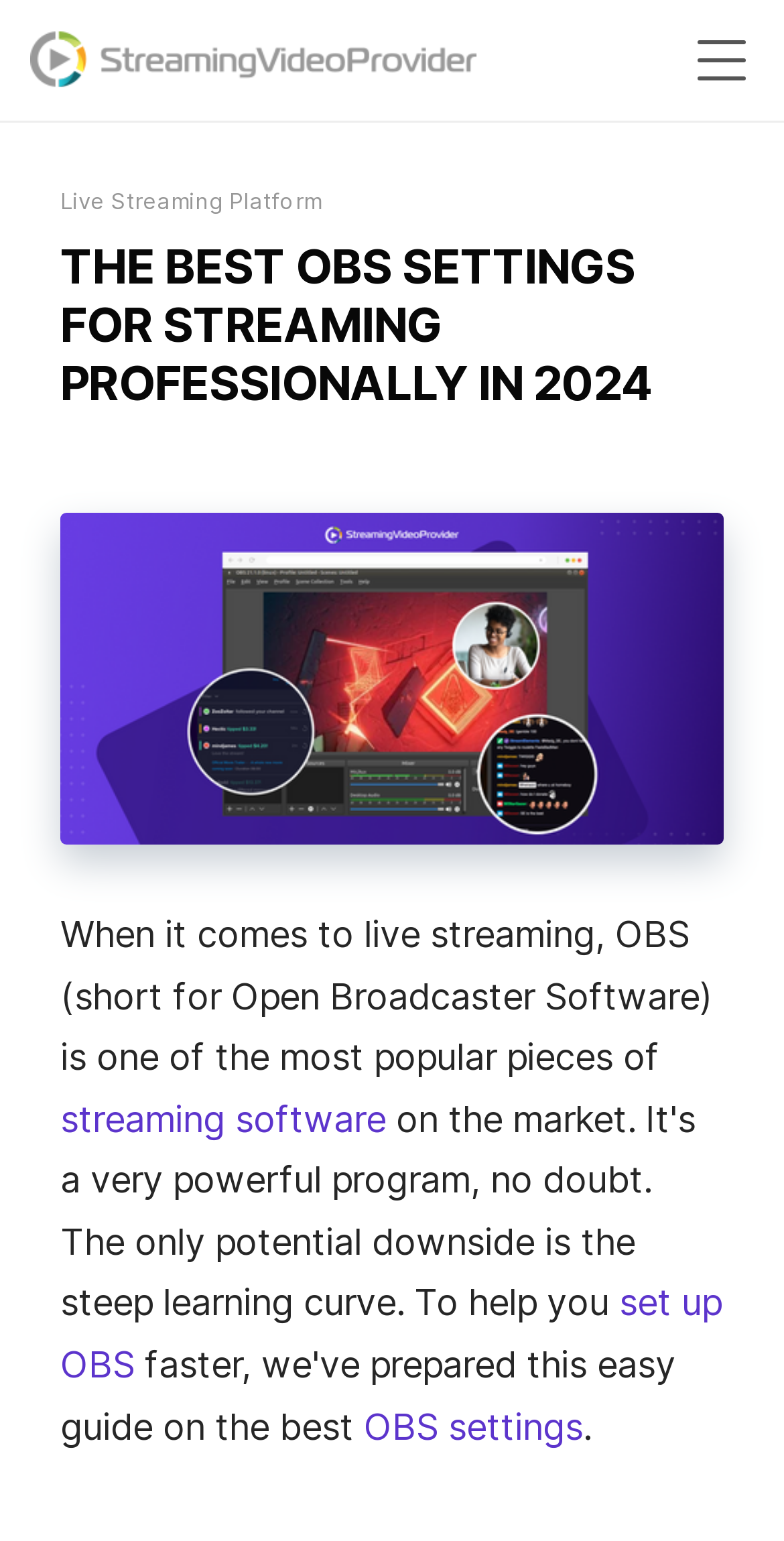What is the logo on the top left corner?
Provide a concise answer using a single word or phrase based on the image.

StreamingVideoProvider Logo